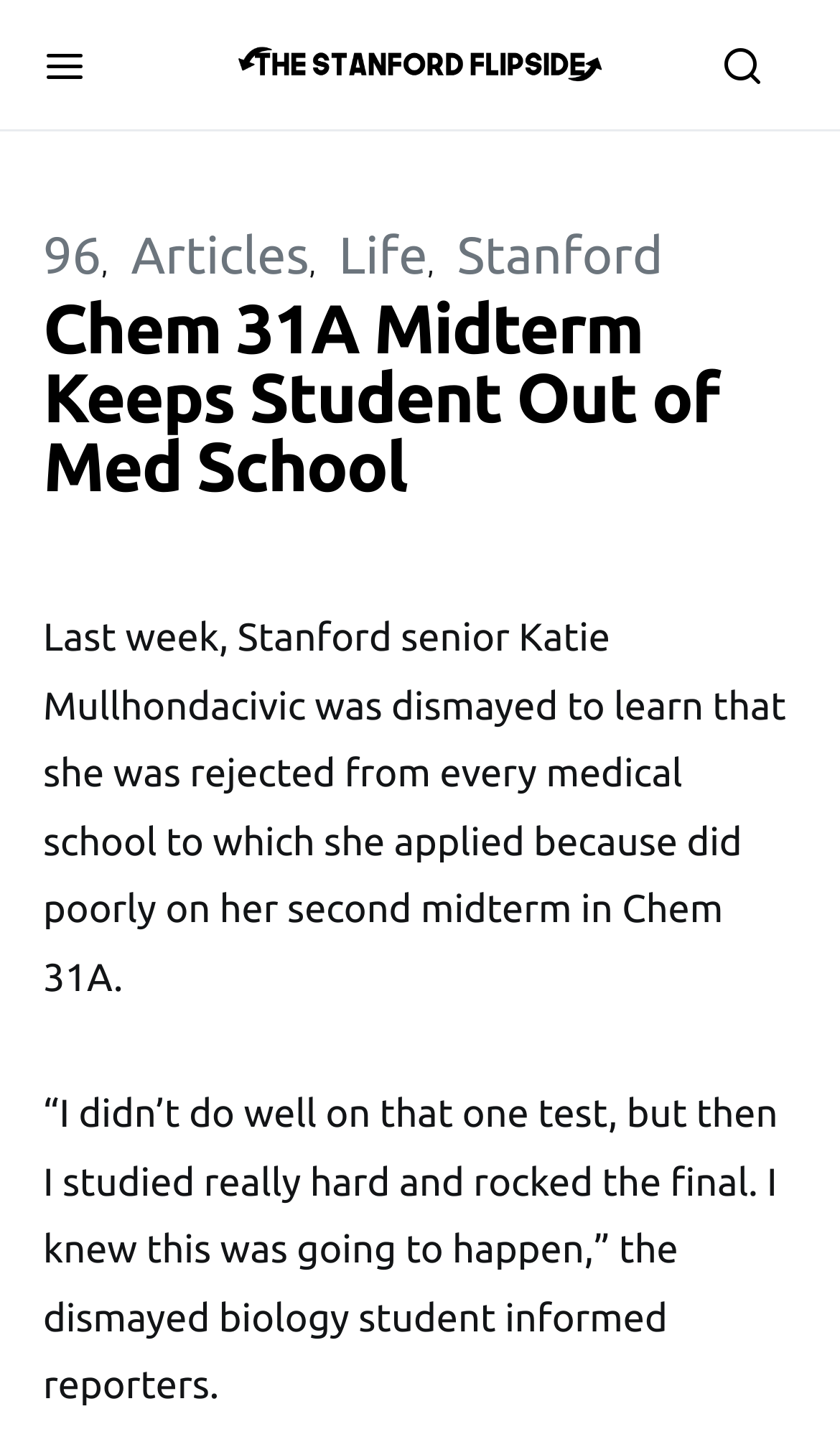What is the name of the publication that this article is from?
Please answer the question with a single word or phrase, referencing the image.

The Stanford Flipside